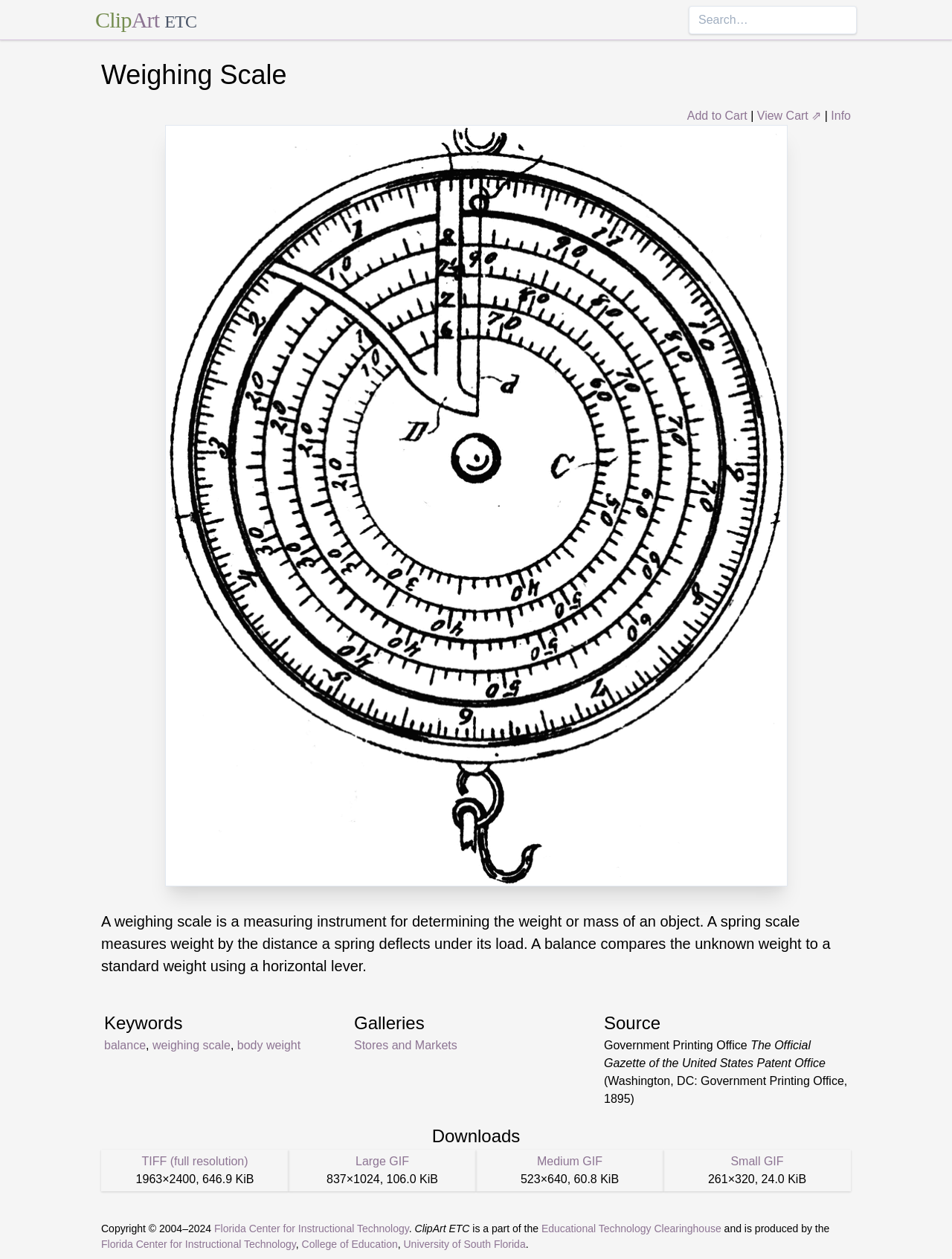Identify the bounding box coordinates of the region that should be clicked to execute the following instruction: "Search for something".

[0.723, 0.004, 0.9, 0.027]